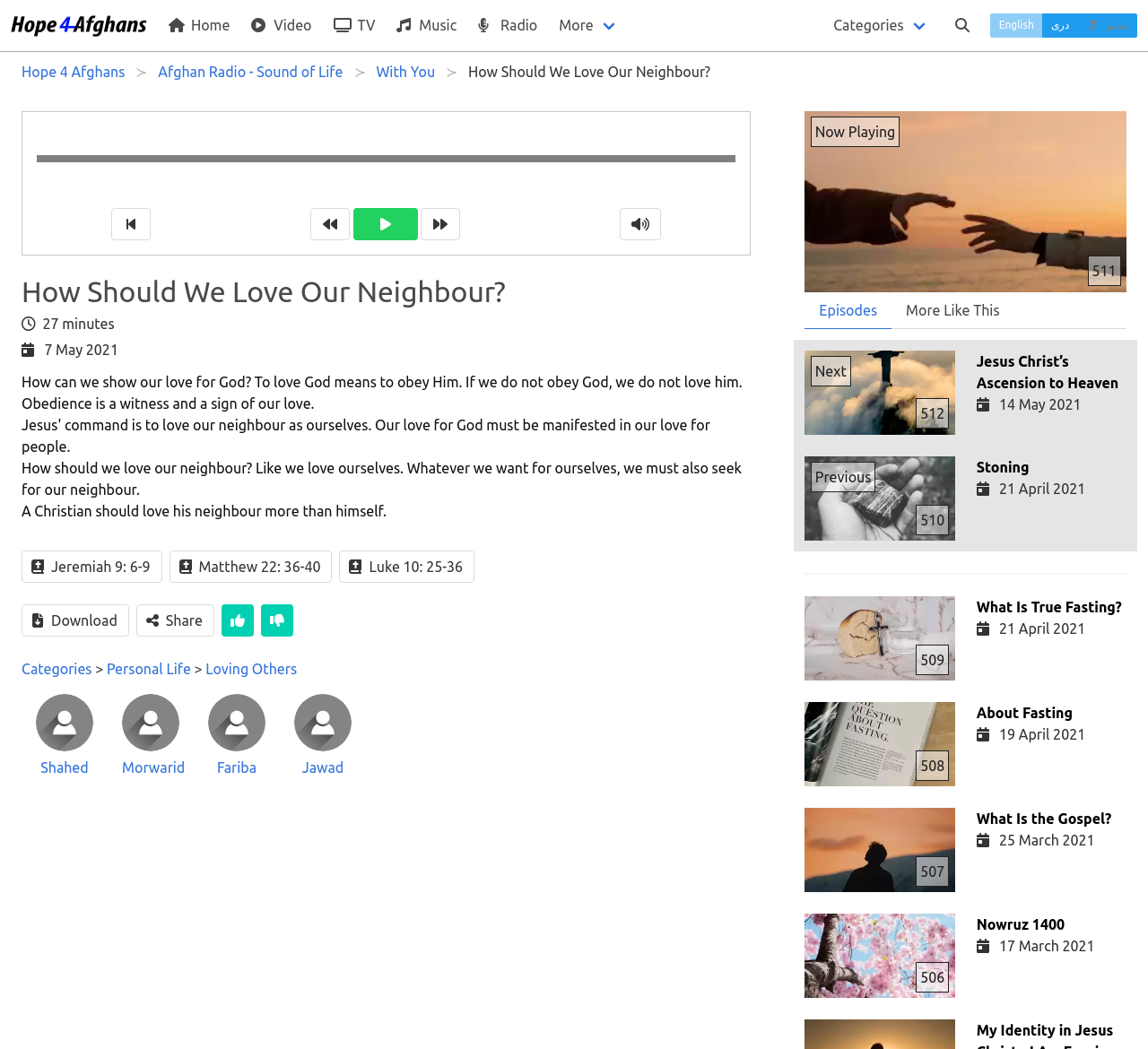Kindly determine the bounding box coordinates for the clickable area to achieve the given instruction: "Select the 'English' language".

[0.862, 0.012, 0.908, 0.035]